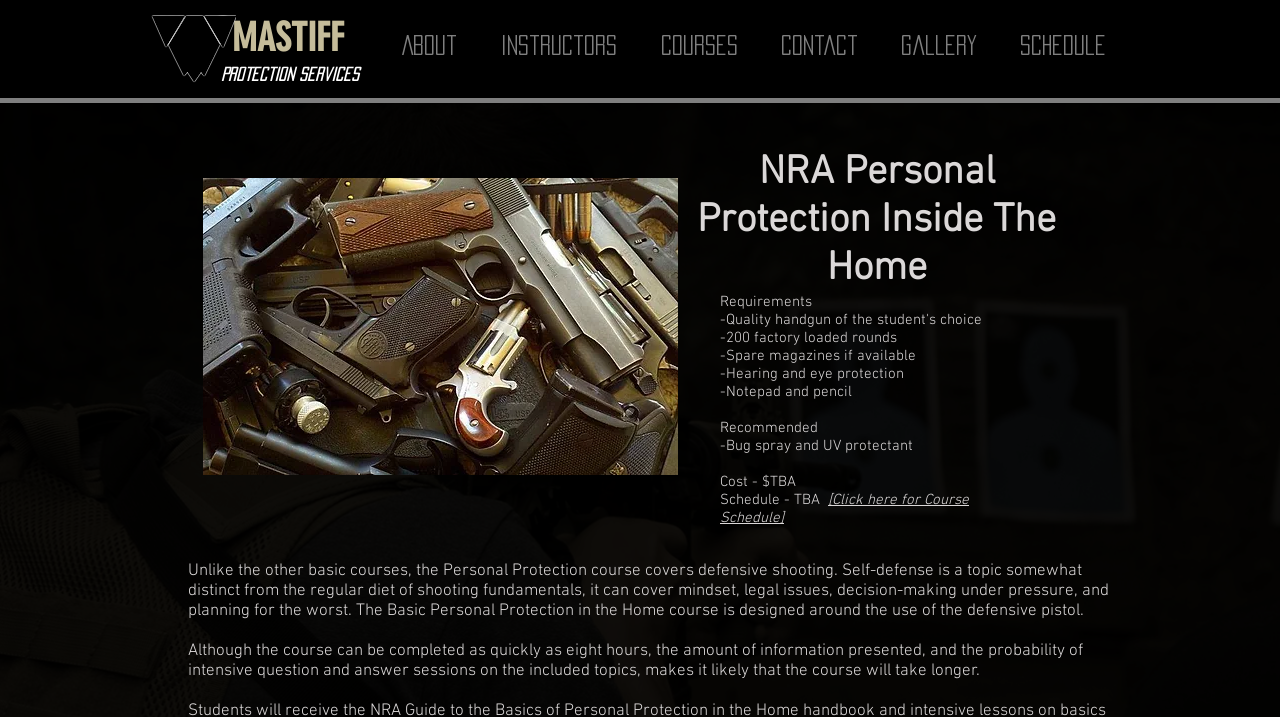Locate the bounding box coordinates of the element that should be clicked to execute the following instruction: "Contact the NRA".

[0.593, 0.028, 0.687, 0.098]